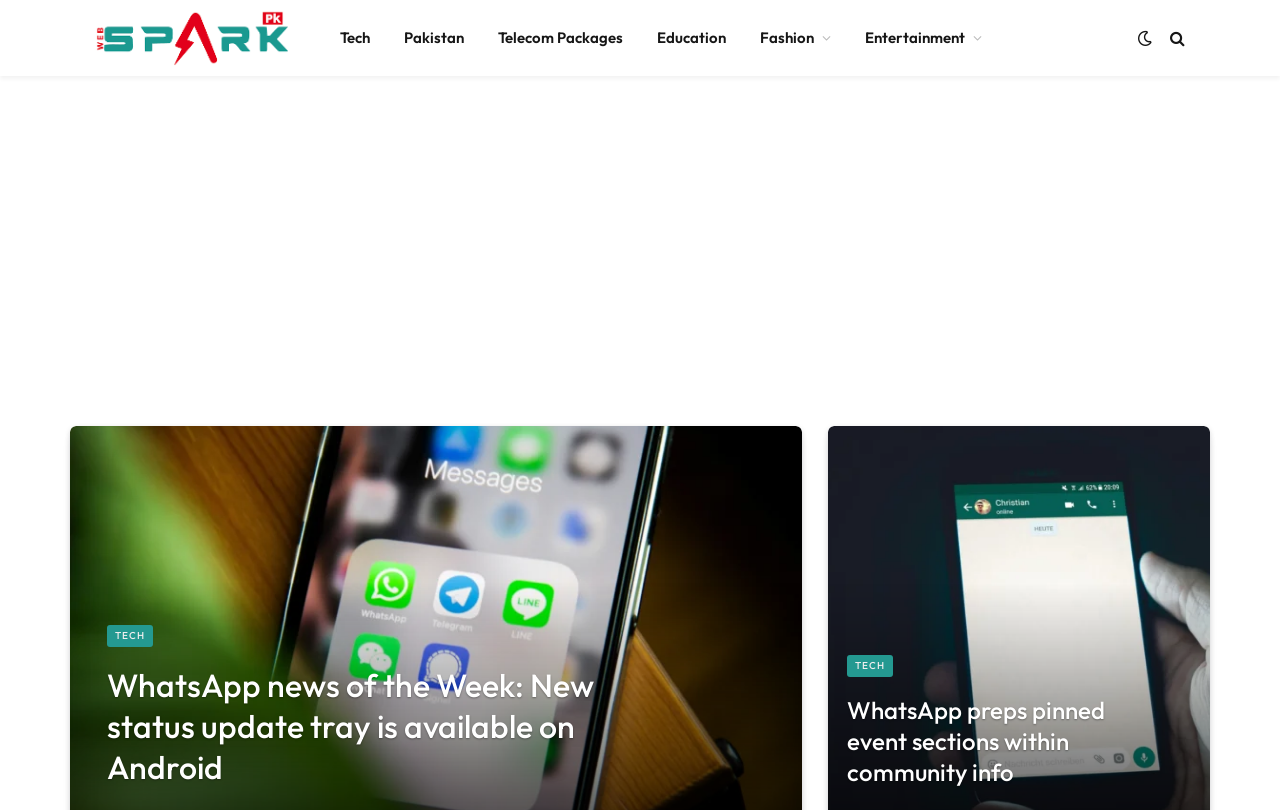Provide the bounding box coordinates for the UI element described in this sentence: "Tech". The coordinates should be four float values between 0 and 1, i.e., [left, top, right, bottom].

[0.252, 0.0, 0.302, 0.094]